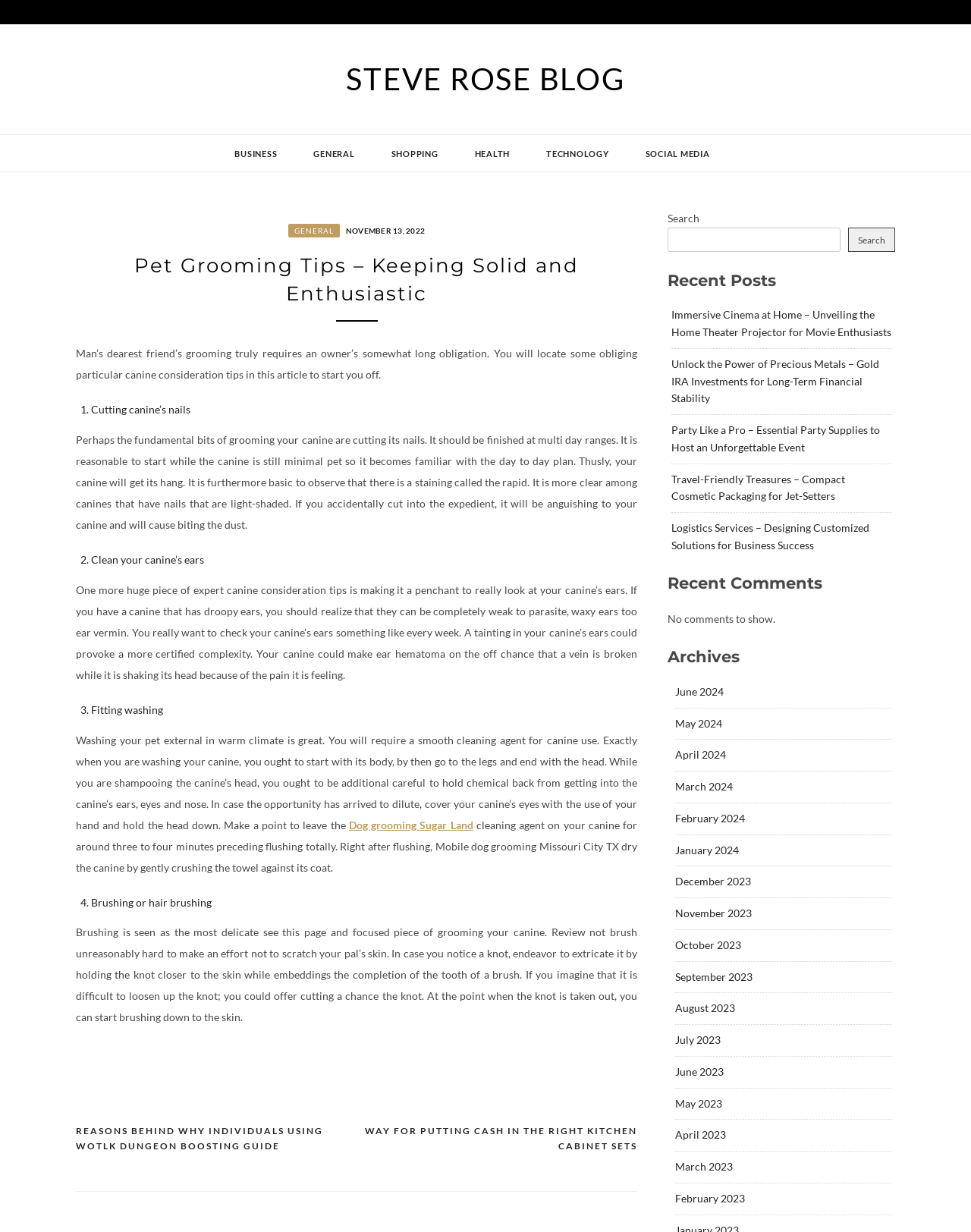Please identify the bounding box coordinates of the clickable area that will fulfill the following instruction: "Read the 'Pet Grooming Tips – Keeping Solid and Enthusiastic' article". The coordinates should be in the format of four float numbers between 0 and 1, i.e., [left, top, right, bottom].

[0.078, 0.205, 0.656, 0.249]